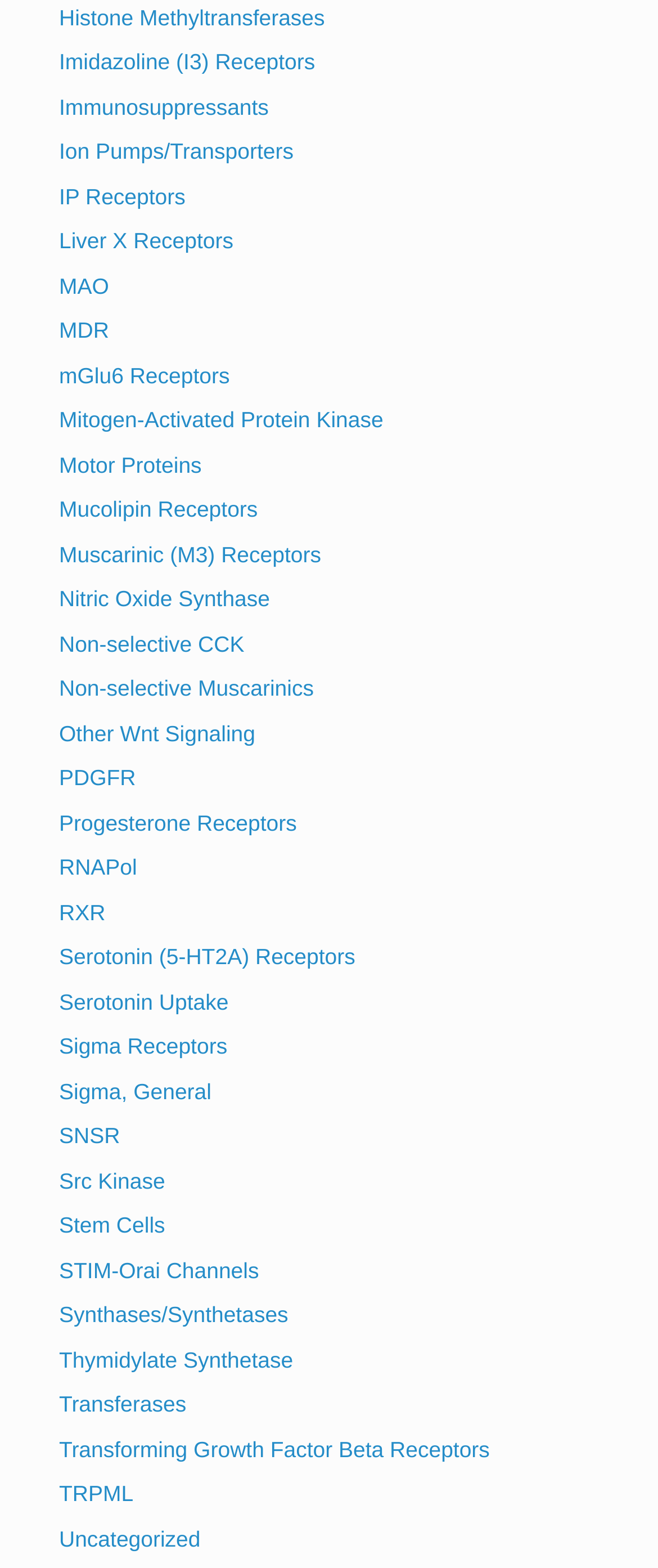Is there a link about Stem Cells on this webpage?
Use the image to answer the question with a single word or phrase.

Yes